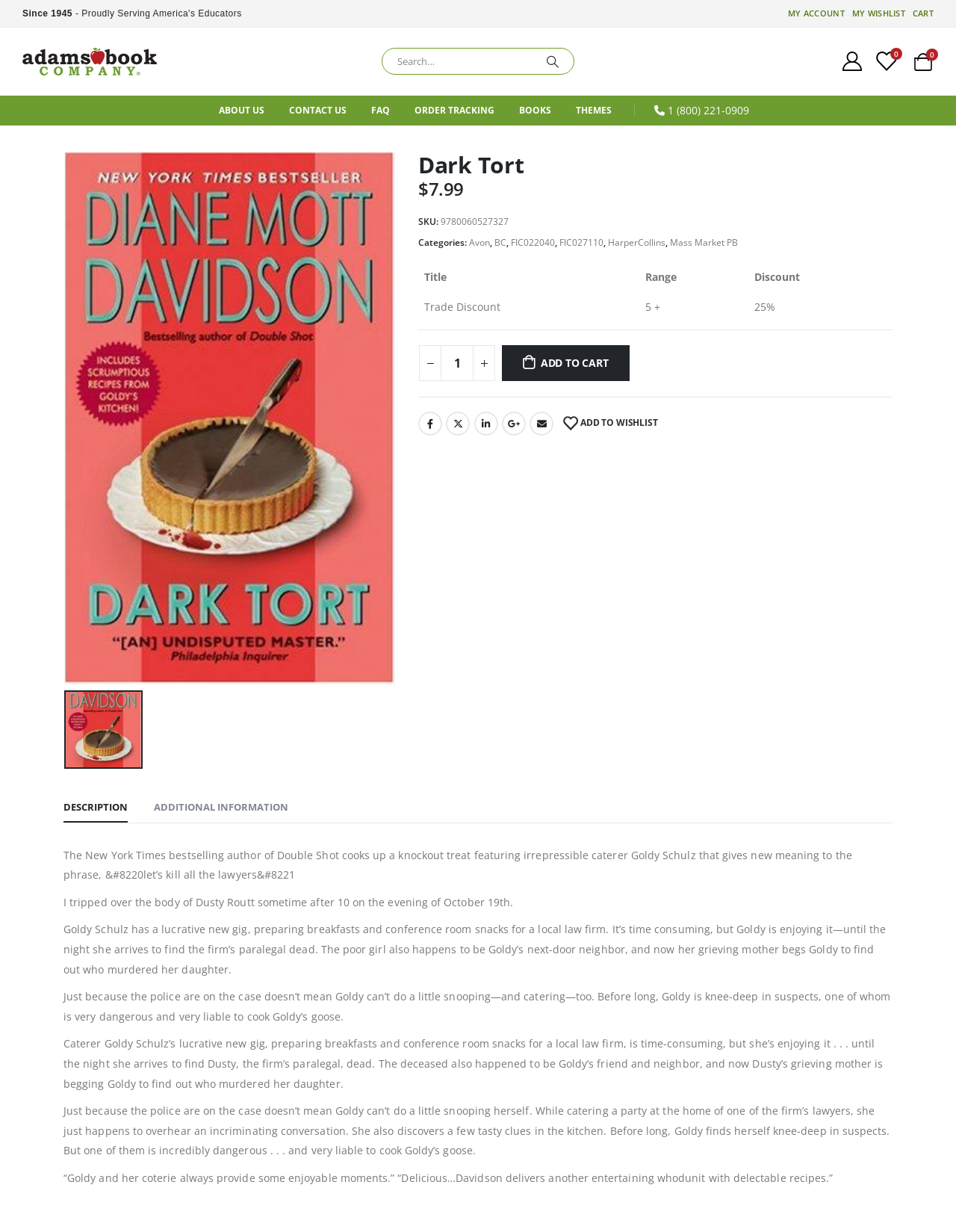What is the price of the book?
From the screenshot, supply a one-word or short-phrase answer.

$7.99